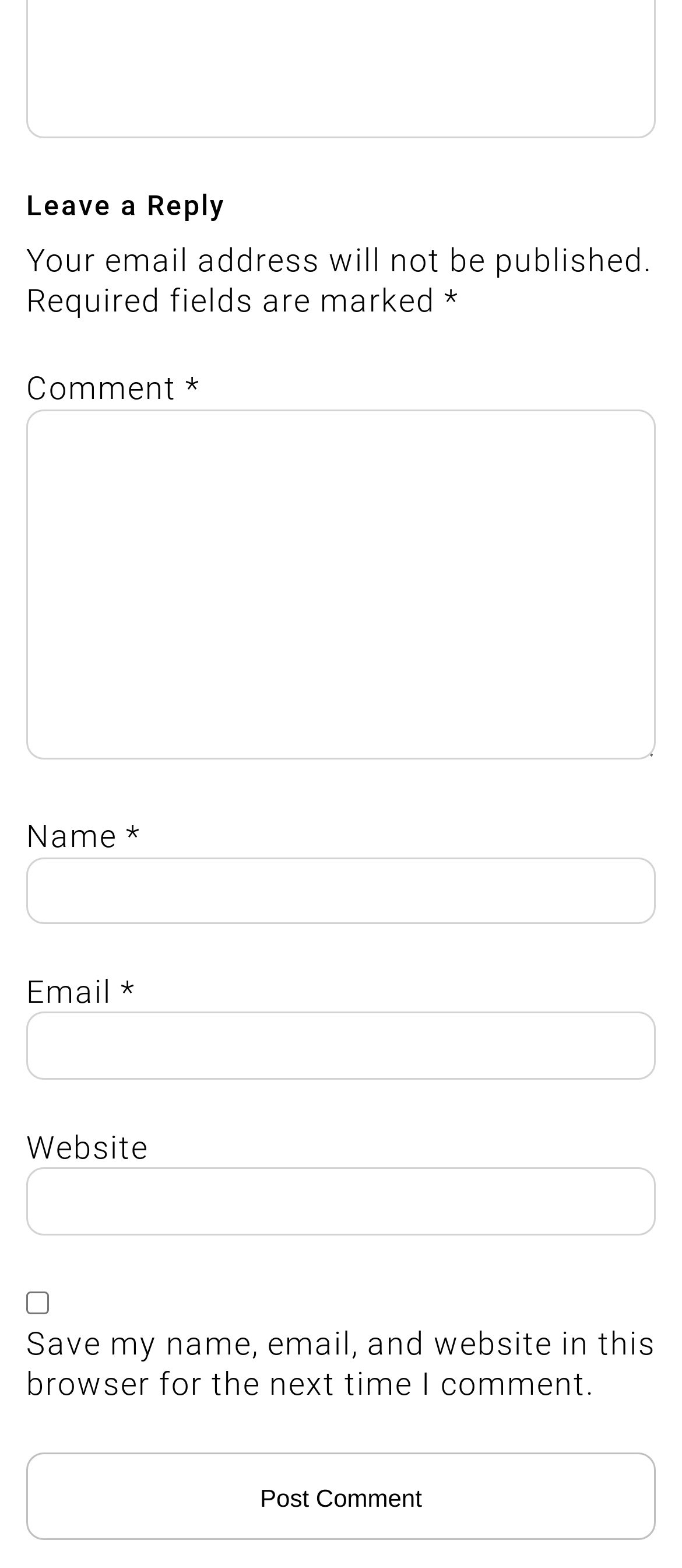Based on the element description, predict the bounding box coordinates (top-left x, top-left y, bottom-right x, bottom-right y) for the UI element in the screenshot: parent_node: Email * aria-describedby="email-notes" name="email"

[0.038, 0.646, 0.962, 0.688]